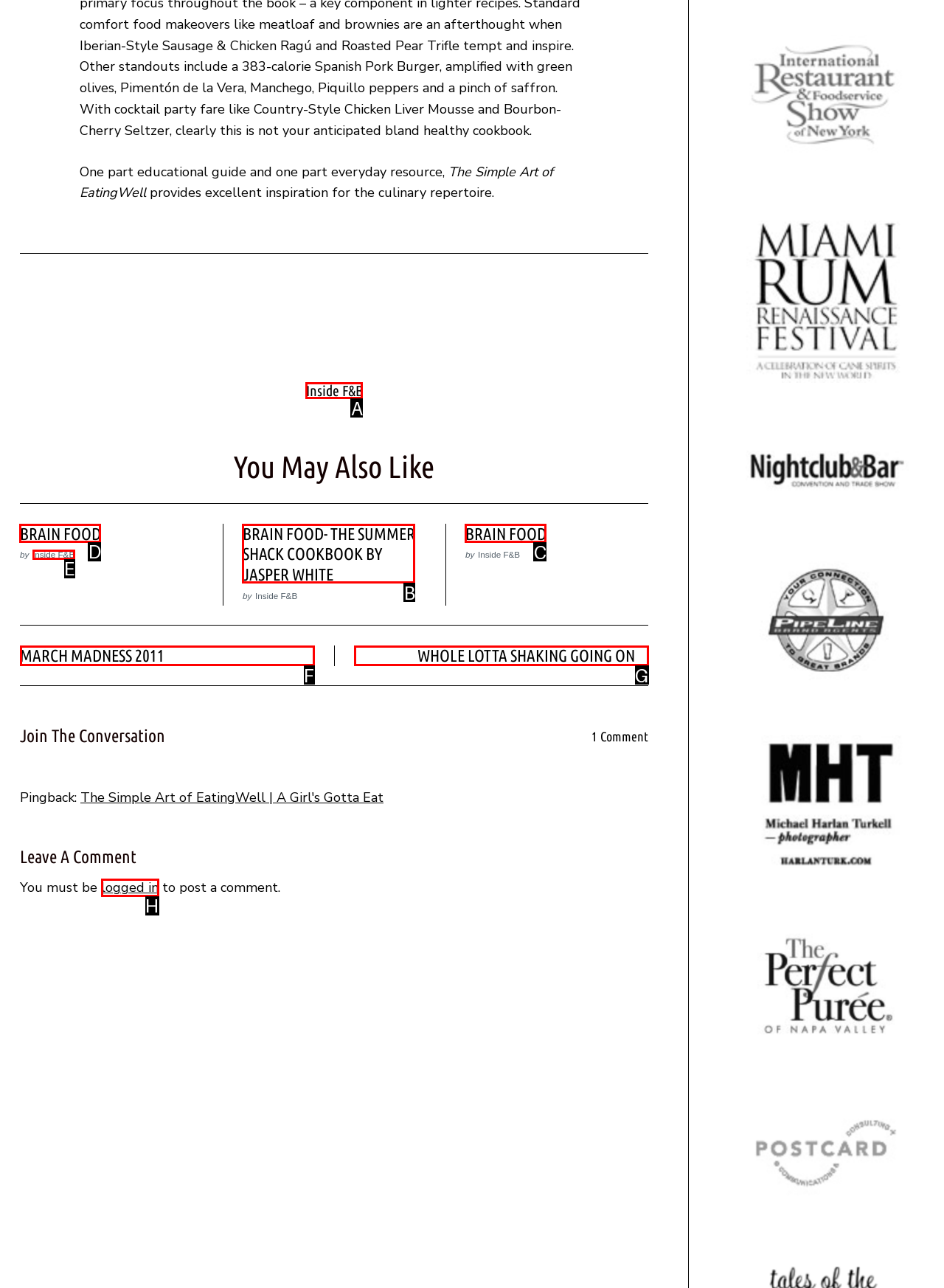Decide which UI element to click to accomplish the task: Click on 'BRAIN FOOD'
Respond with the corresponding option letter.

D